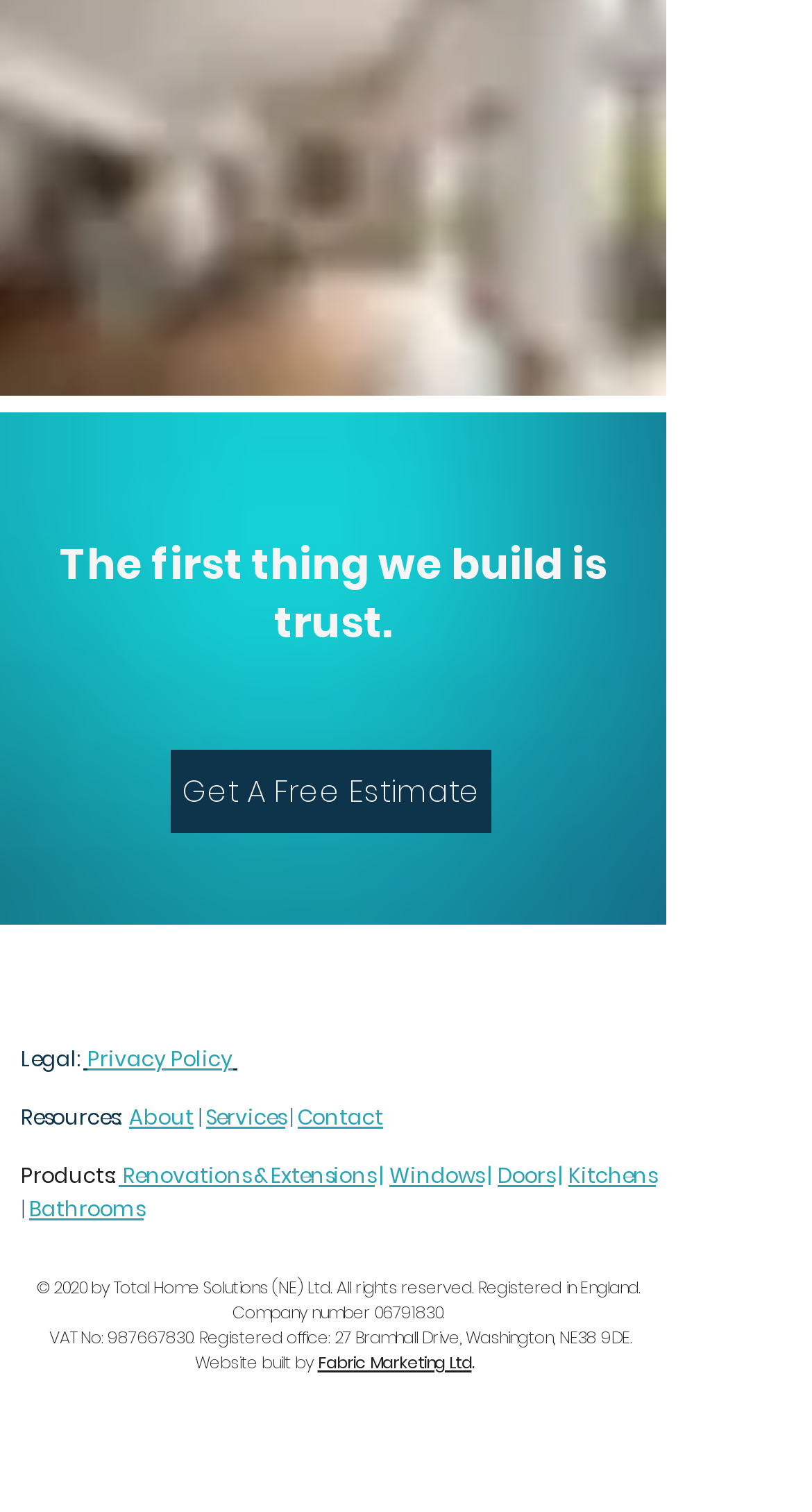Locate the bounding box coordinates of the segment that needs to be clicked to meet this instruction: "Click on Get A Free Estimate".

[0.21, 0.496, 0.605, 0.551]